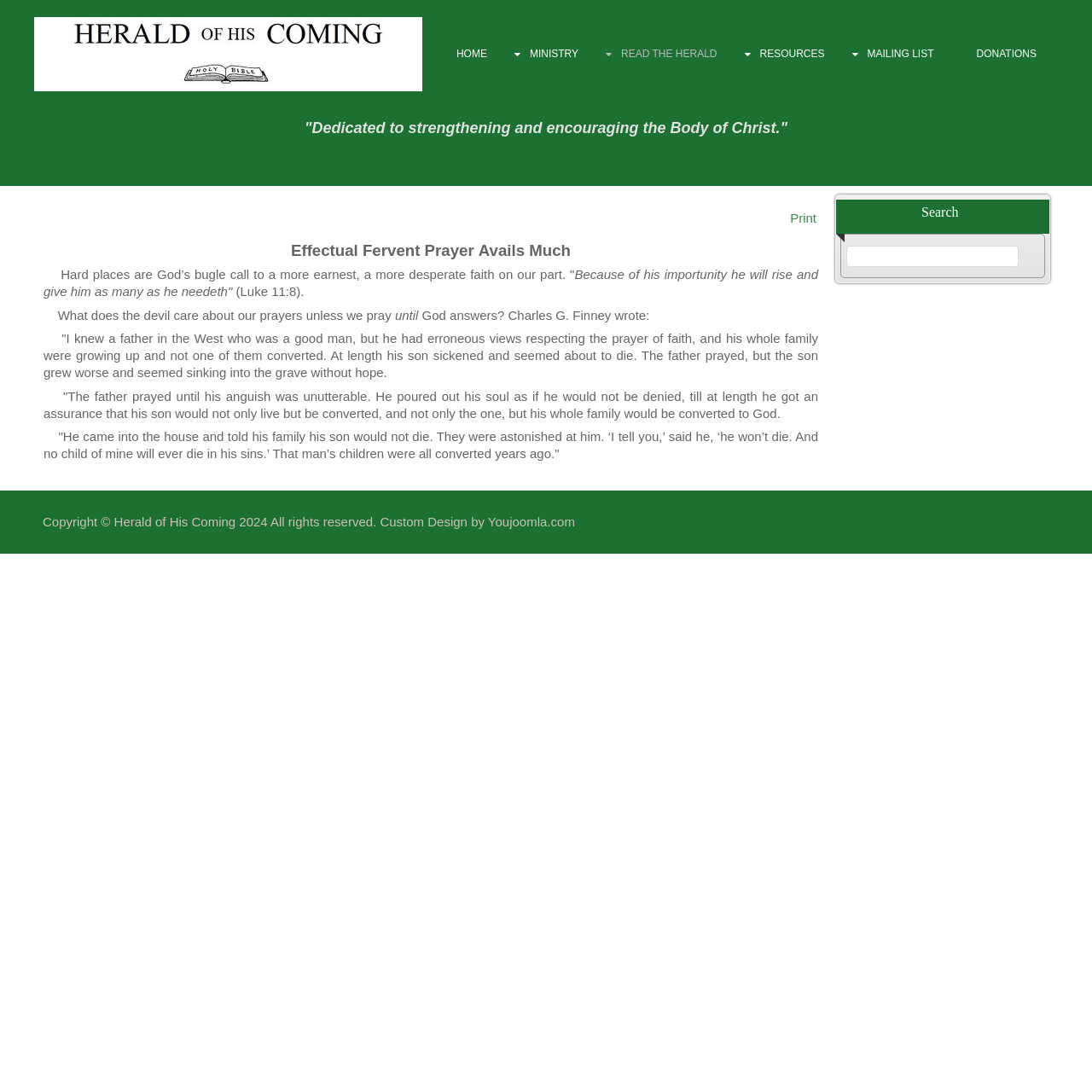Identify the bounding box coordinates for the element you need to click to achieve the following task: "Click on the Print link". Provide the bounding box coordinates as four float numbers between 0 and 1, in the form [left, top, right, bottom].

[0.724, 0.193, 0.748, 0.206]